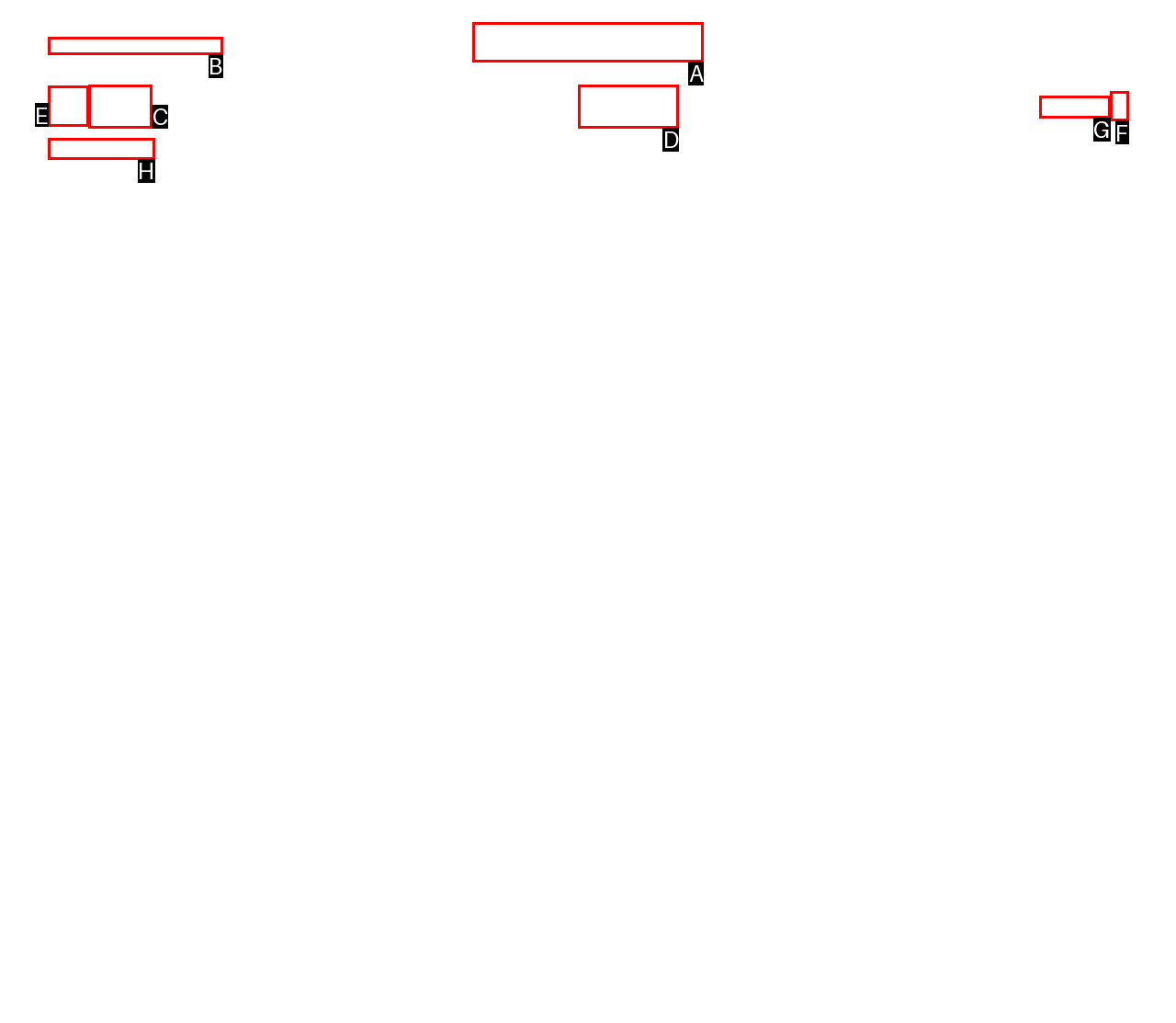Match the description: aria-label="Toggle side menu" to one of the options shown. Reply with the letter of the best match.

E